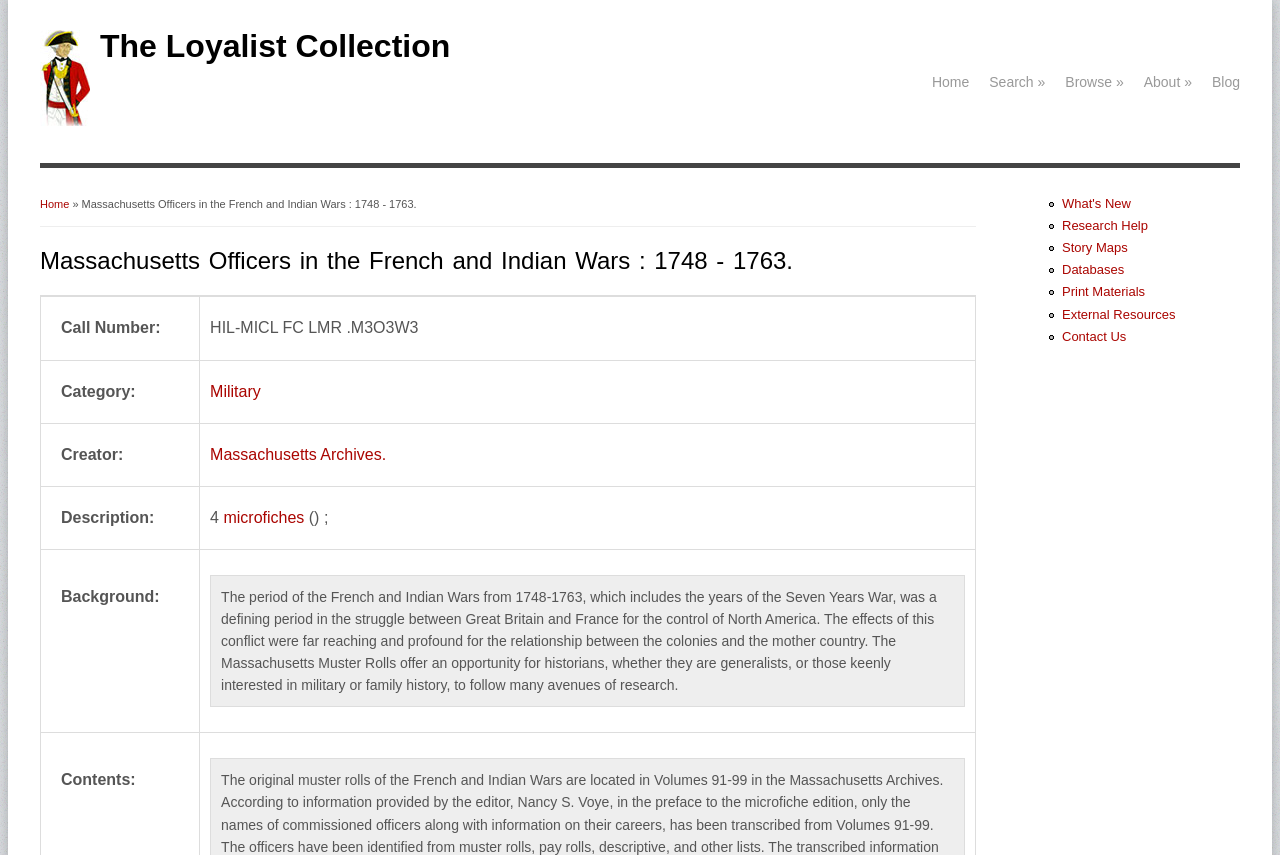What is the creator of the document?
Please answer the question as detailed as possible.

I found the answer by looking at the gridcell with the label 'Creator:' and its corresponding value, which is 'Massachusetts Archives'. This information is located in the table that describes the document.